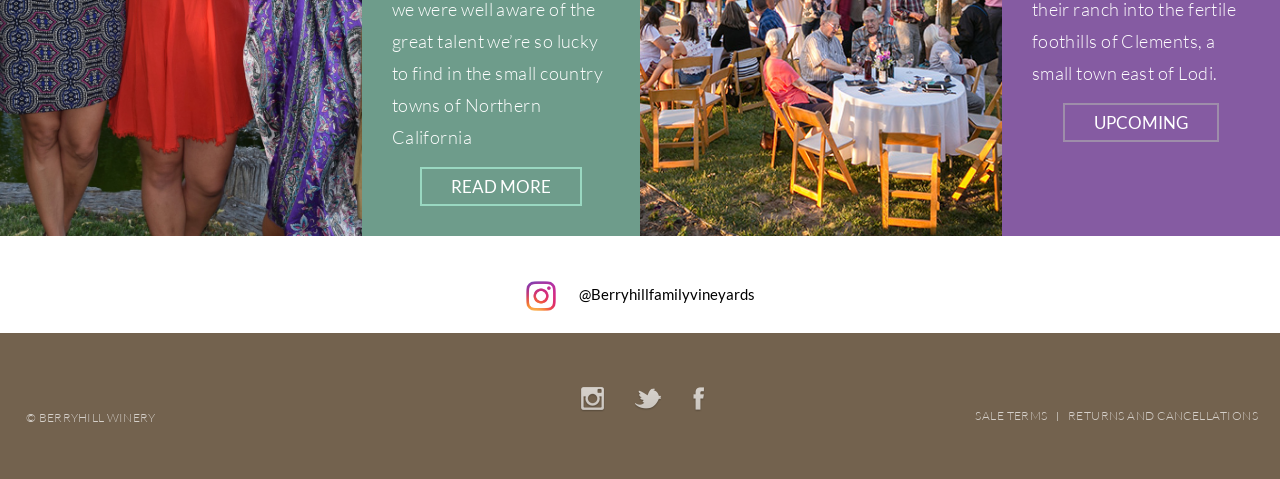Answer the question with a brief word or phrase:
What is the social media handle of the winery?

@Berryhillfamilyvineyards